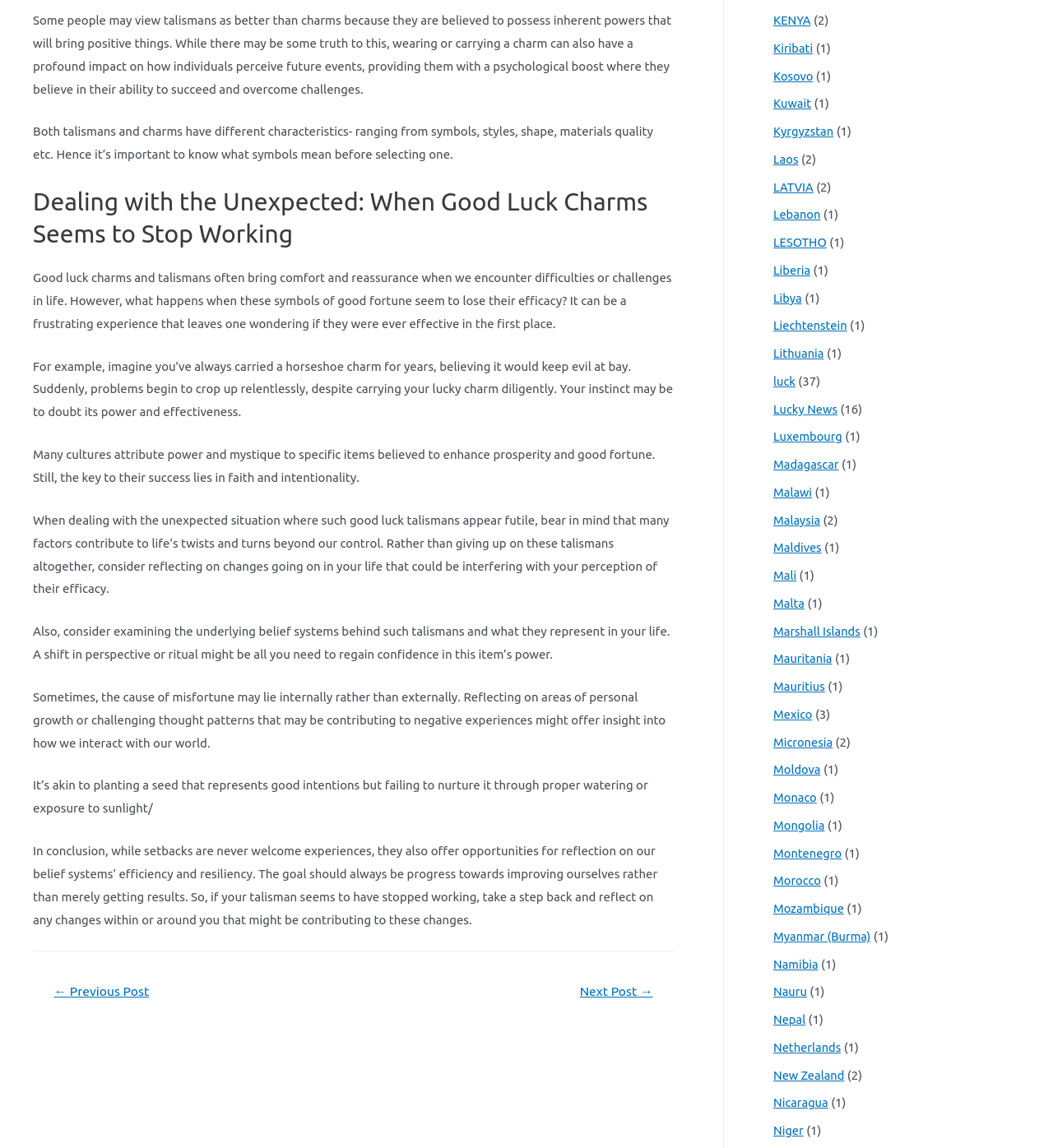Select the bounding box coordinates of the element I need to click to carry out the following instruction: "Click on 'Mexico'".

[0.734, 0.659, 0.772, 0.671]